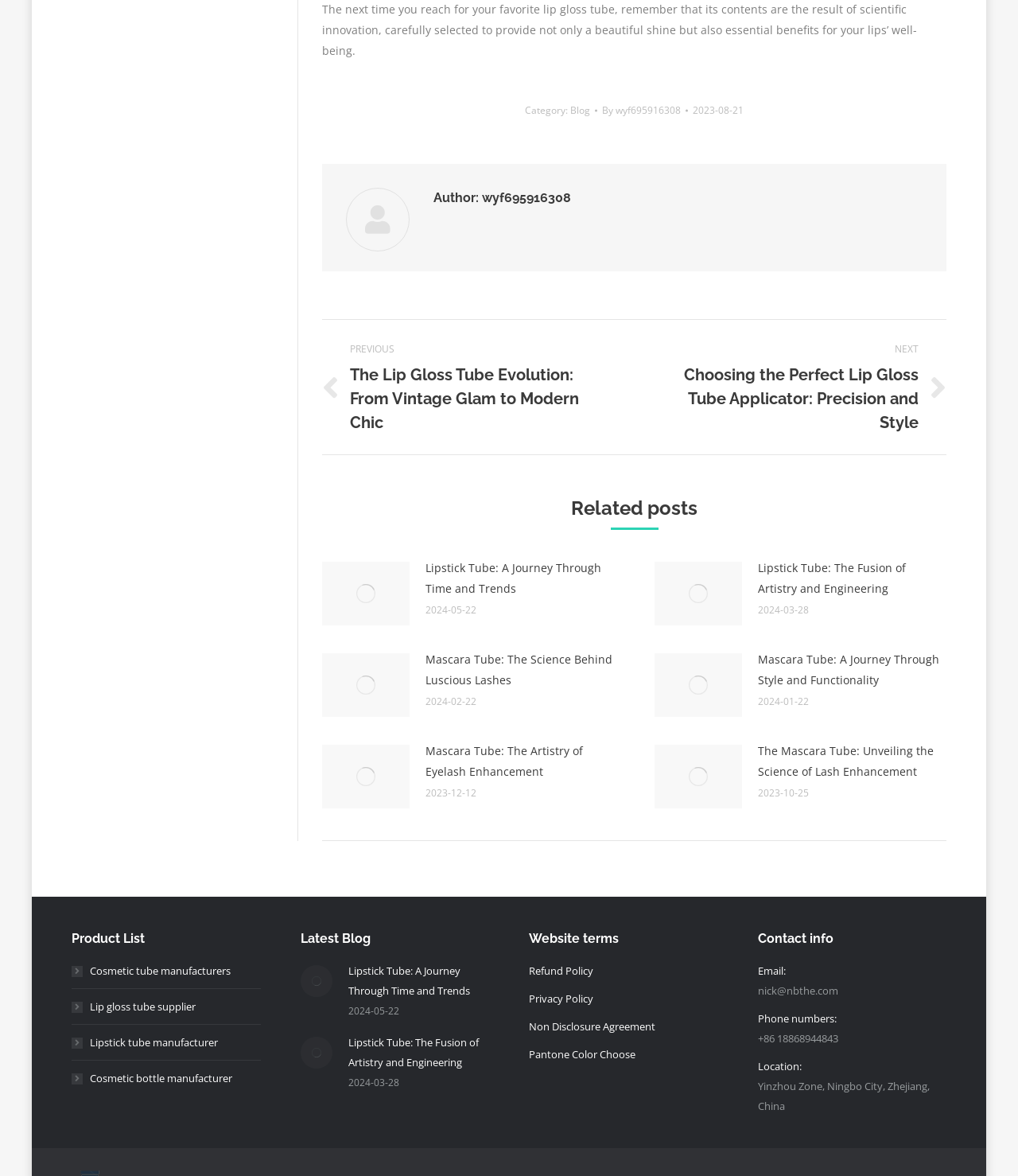Find the bounding box coordinates of the area to click in order to follow the instruction: "Contact via email".

[0.744, 0.836, 0.823, 0.848]